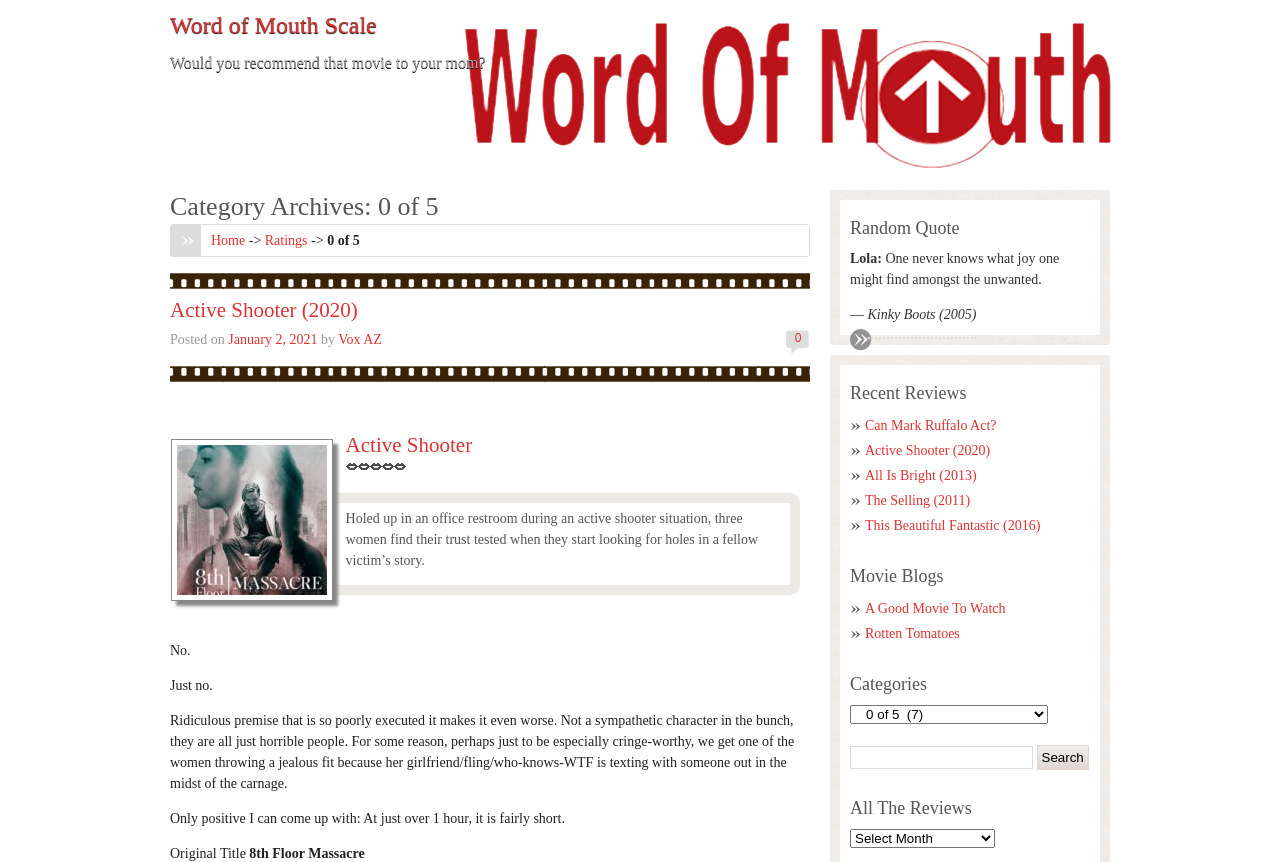How many hours is the movie 'Active Shooter'?
Please interpret the details in the image and answer the question thoroughly.

The duration of the movie 'Active Shooter' can be found in the text 'Only positive I can come up with: At just over 1 hour, it is fairly short.' which indicates that the movie is approximately 1 hour long.